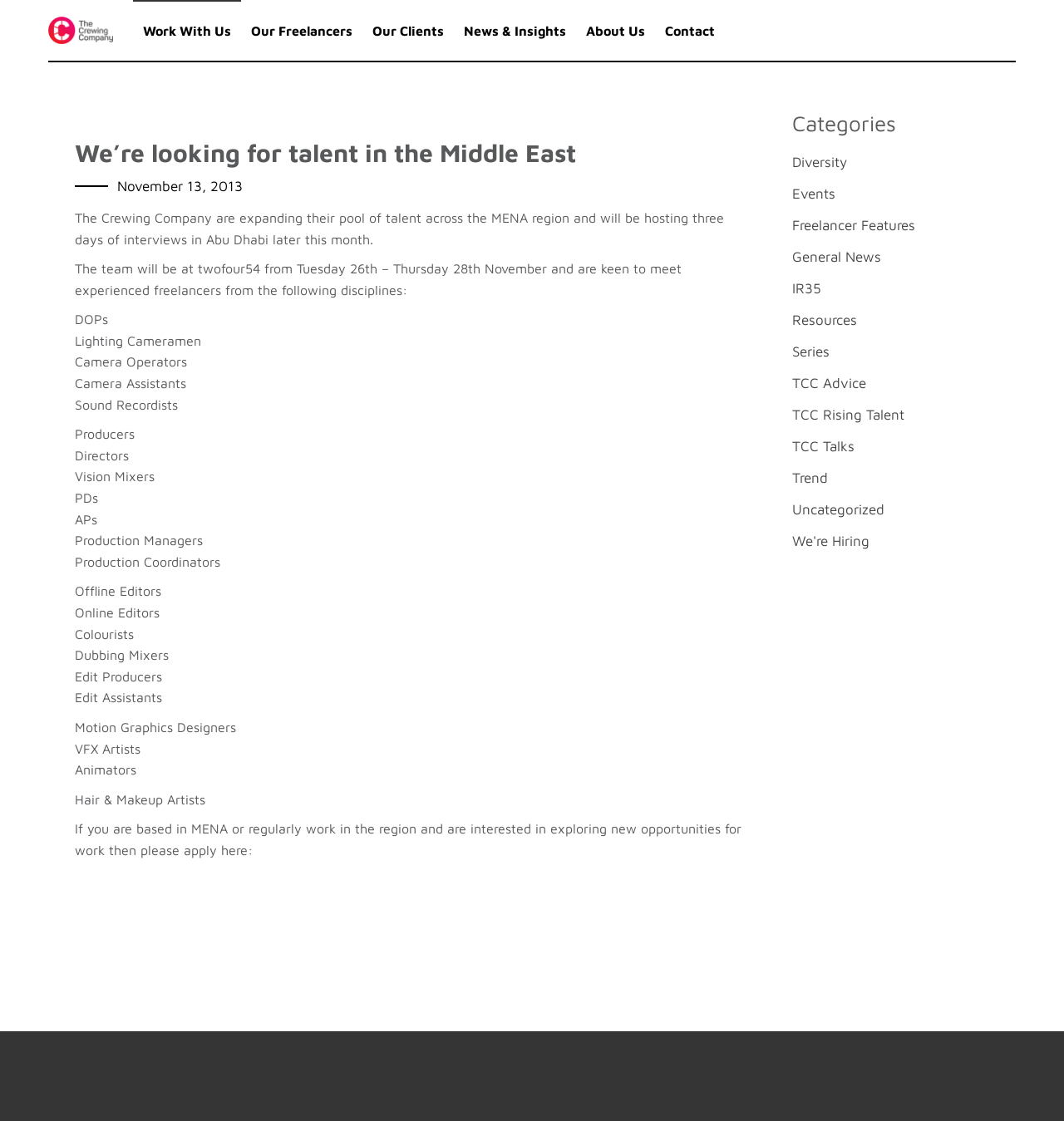What is the company looking for in the Middle East?
Look at the image and respond with a single word or a short phrase.

Talent